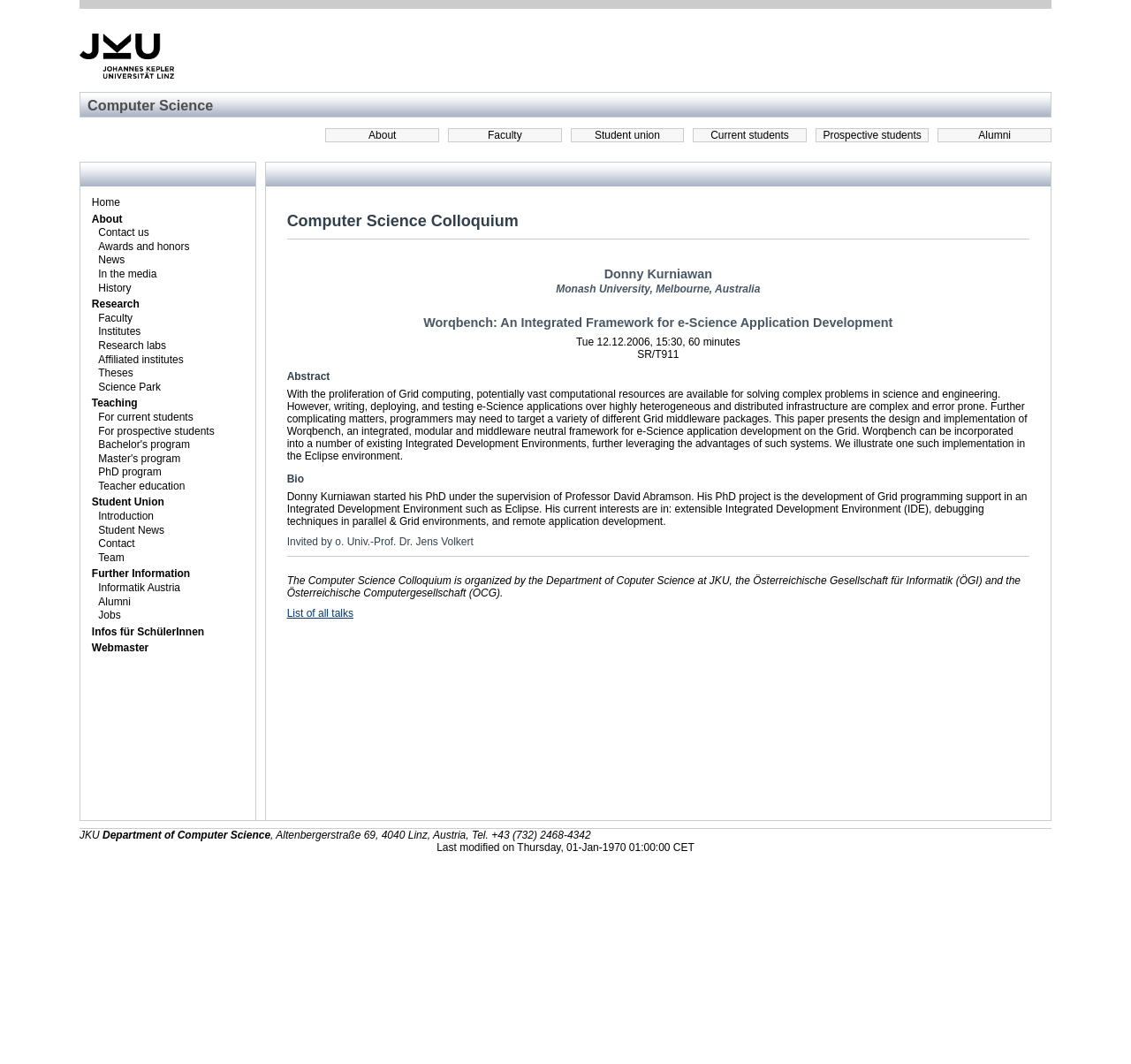Who is the speaker of the colloquium?
Based on the image, answer the question in a detailed manner.

I found the answer by looking at the subheading below the main heading, which mentions the speaker's name as 'Donny Kurniawan'. This subheading is located below the main heading and provides information about the speaker.